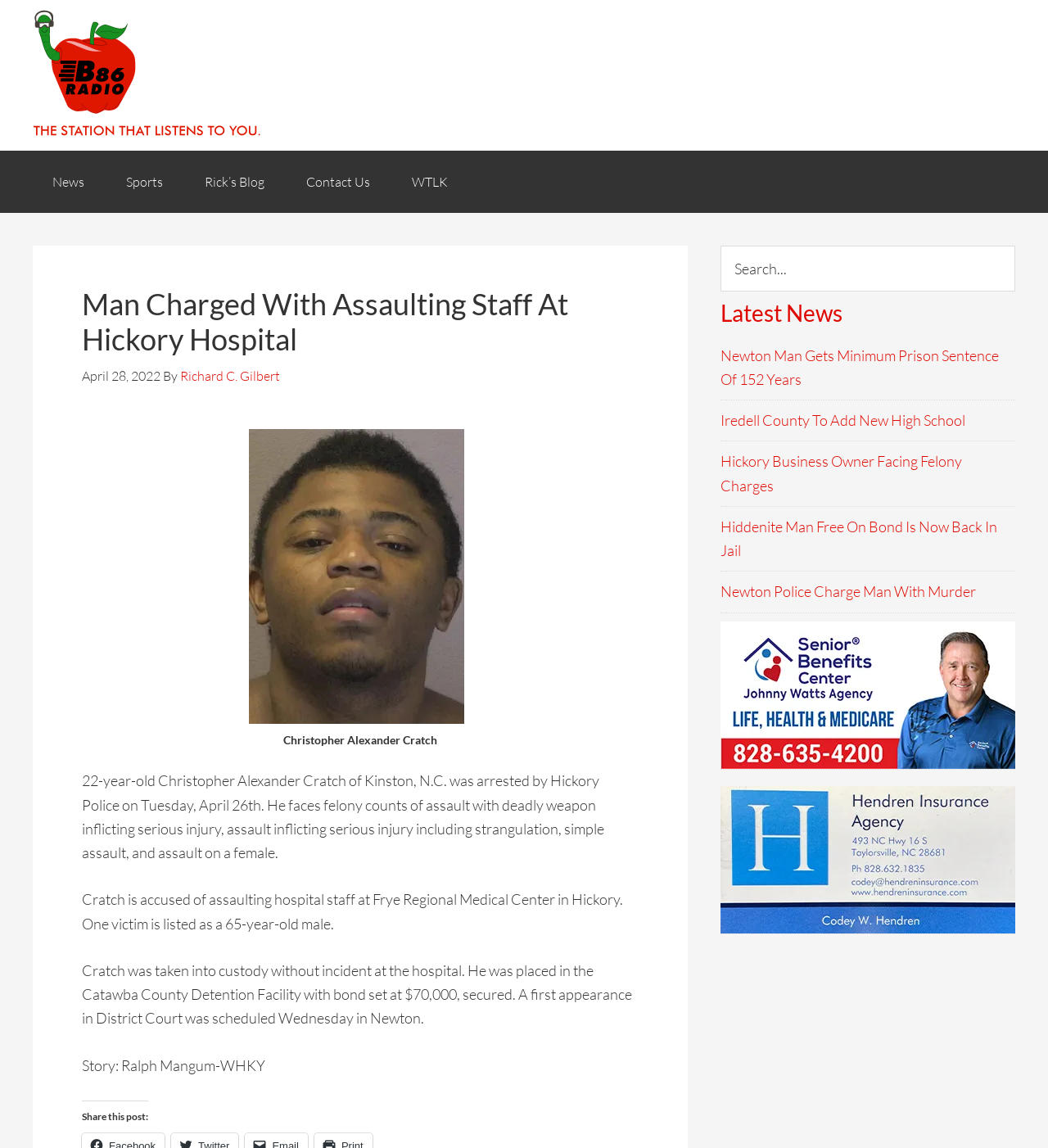What is the name of the person arrested by Hickory Police?
Look at the image and provide a short answer using one word or a phrase.

Christopher Alexander Cratch